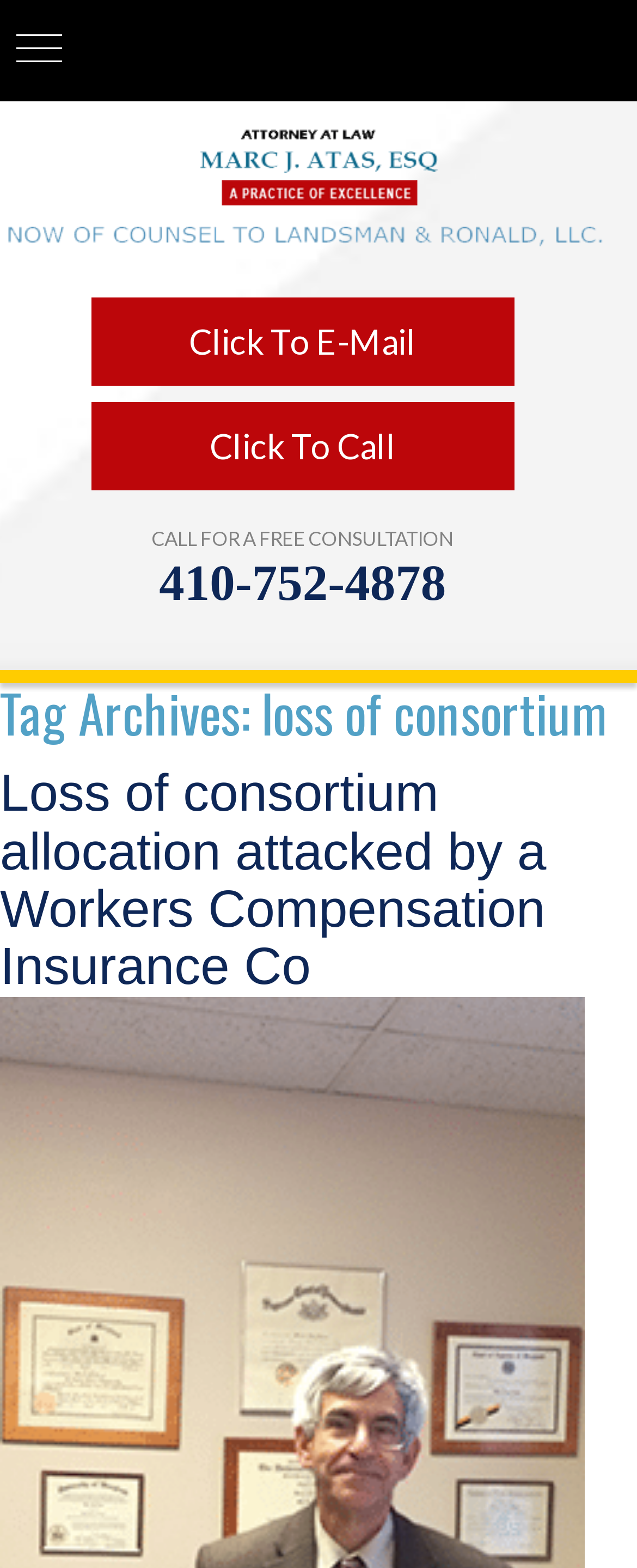Please examine the image and answer the question with a detailed explanation:
What is the phone number to call for a free consultation?

I found the phone number by looking at the static text 'CALL FOR A FREE CONSULTATION' and the link next to it, which is '410-752-4878'.